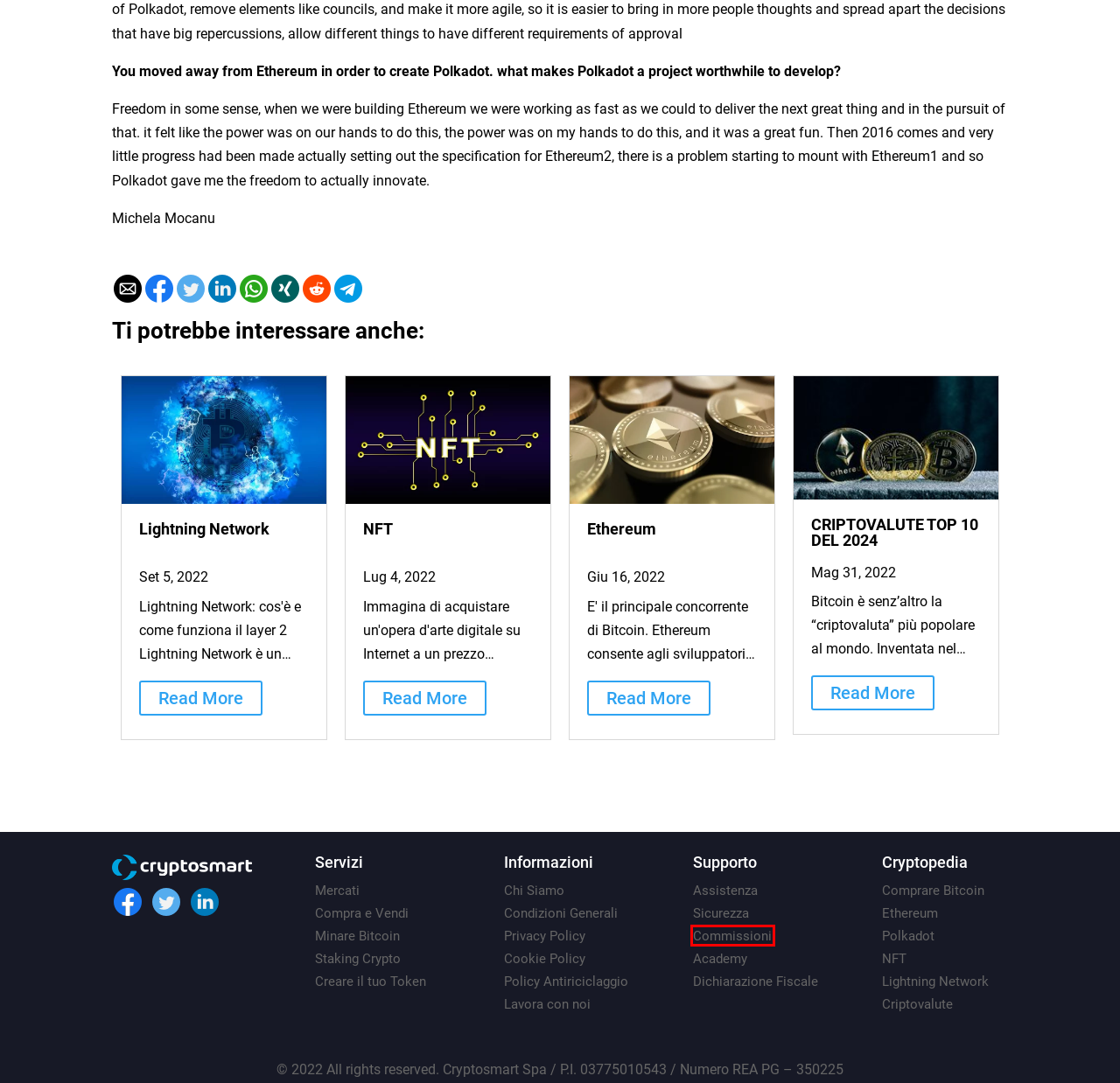You have a screenshot of a webpage with a red rectangle bounding box. Identify the best webpage description that corresponds to the new webpage after clicking the element within the red bounding box. Here are the candidates:
A. Informazioni sulle commissioni - Cryptosmart - exchange 100% italiano
B. Cosa è Ethereum (ETH)? Funzionamento, prezzo e grafici
C. Informativa sui Cookie - Cryptosmart - exchange 100% italiano
D. NFT - Cryptosmart - exchange 100% italiano
E. CRIPTOVALUTE TOP 10 DEL 2024 La classifica aggiornata al 2024
F. Cryptosmart Academy
G. Informativa Privacy di Cryptosmart - Cryptosmart - exchange 100% italiano
H. Come creare e listare token sugli exchange per reperire capitali e...

A